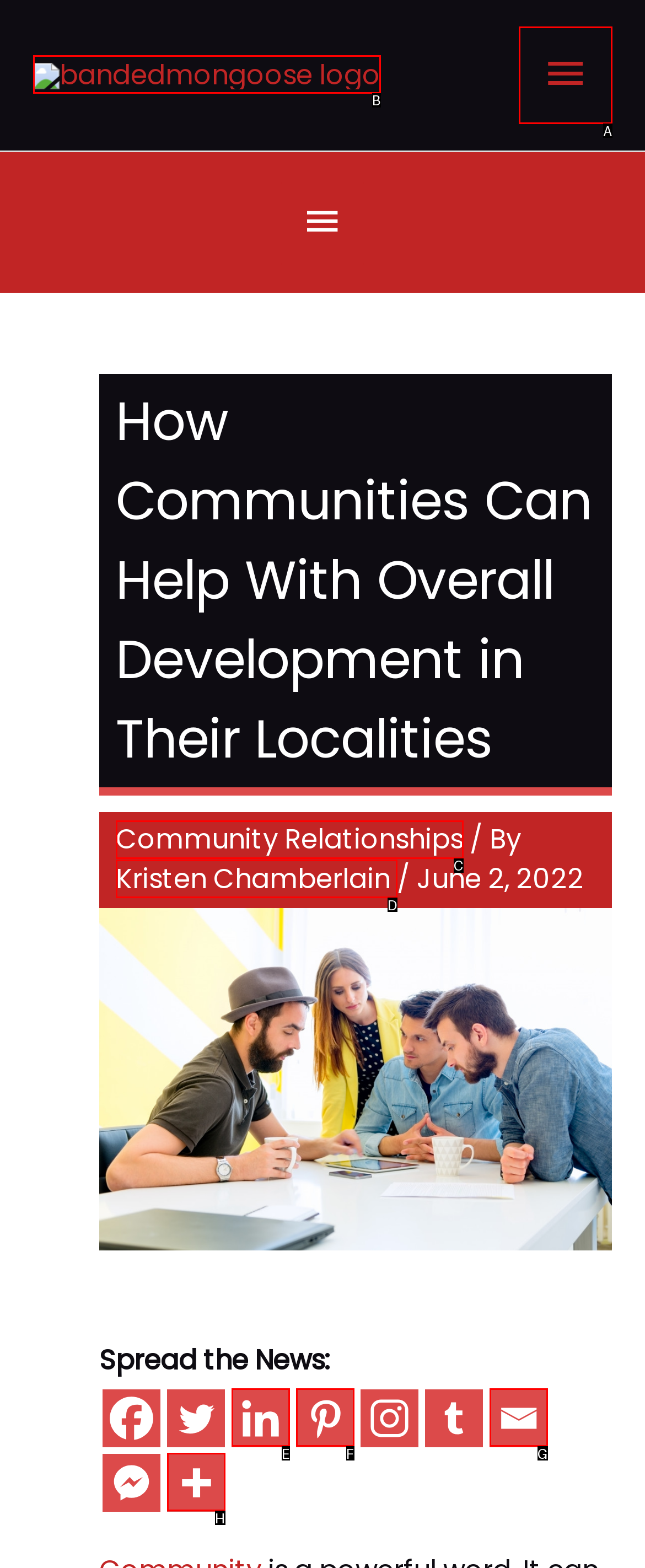Find the HTML element to click in order to complete this task: Click the main menu button
Answer with the letter of the correct option.

A